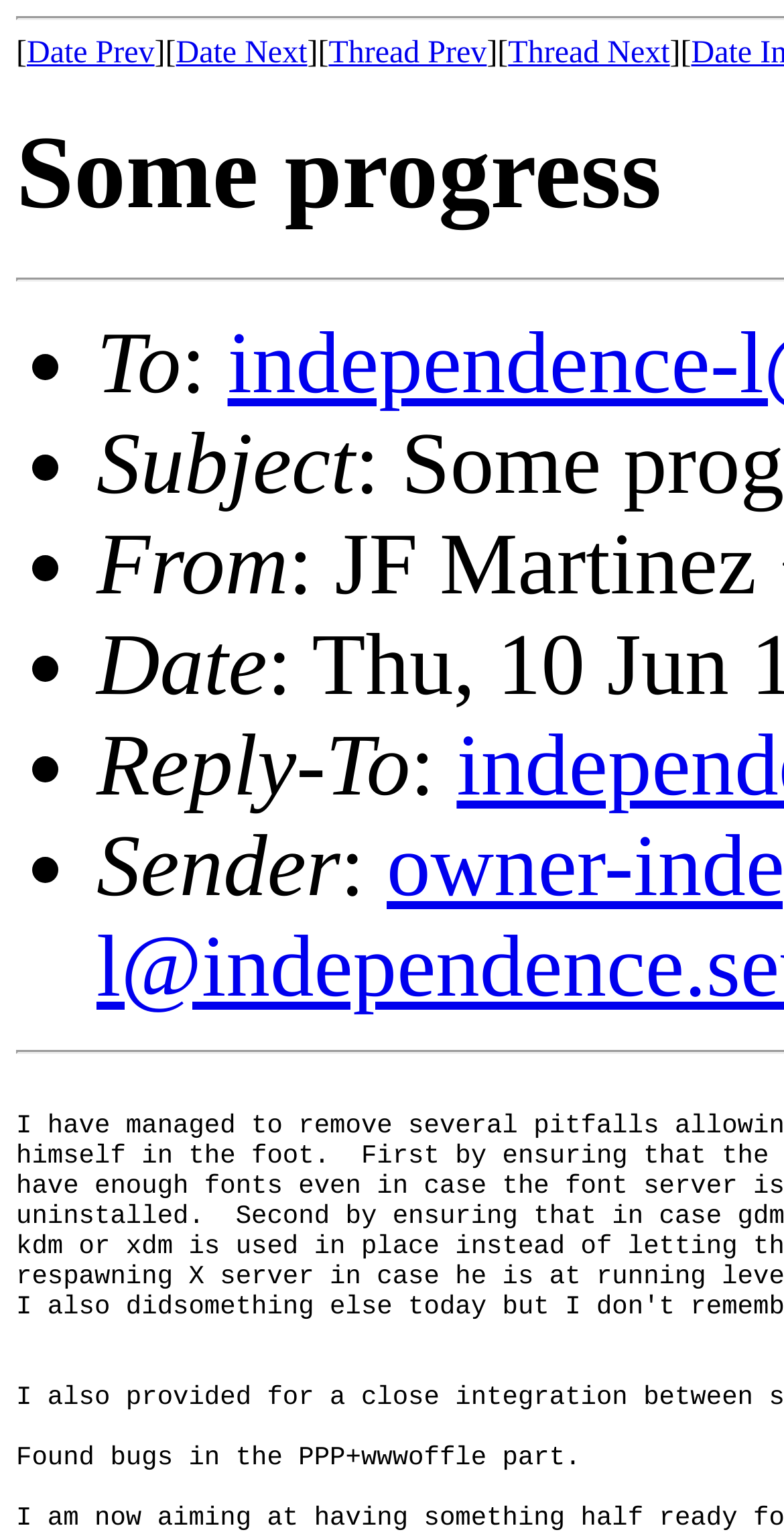What is the second column header?
Based on the image, answer the question with as much detail as possible.

I looked at the list of column headers, which are 'To', 'Subject', 'From', 'Date', 'Reply-To', 'Sender', and found that the second column header is 'Subject'.